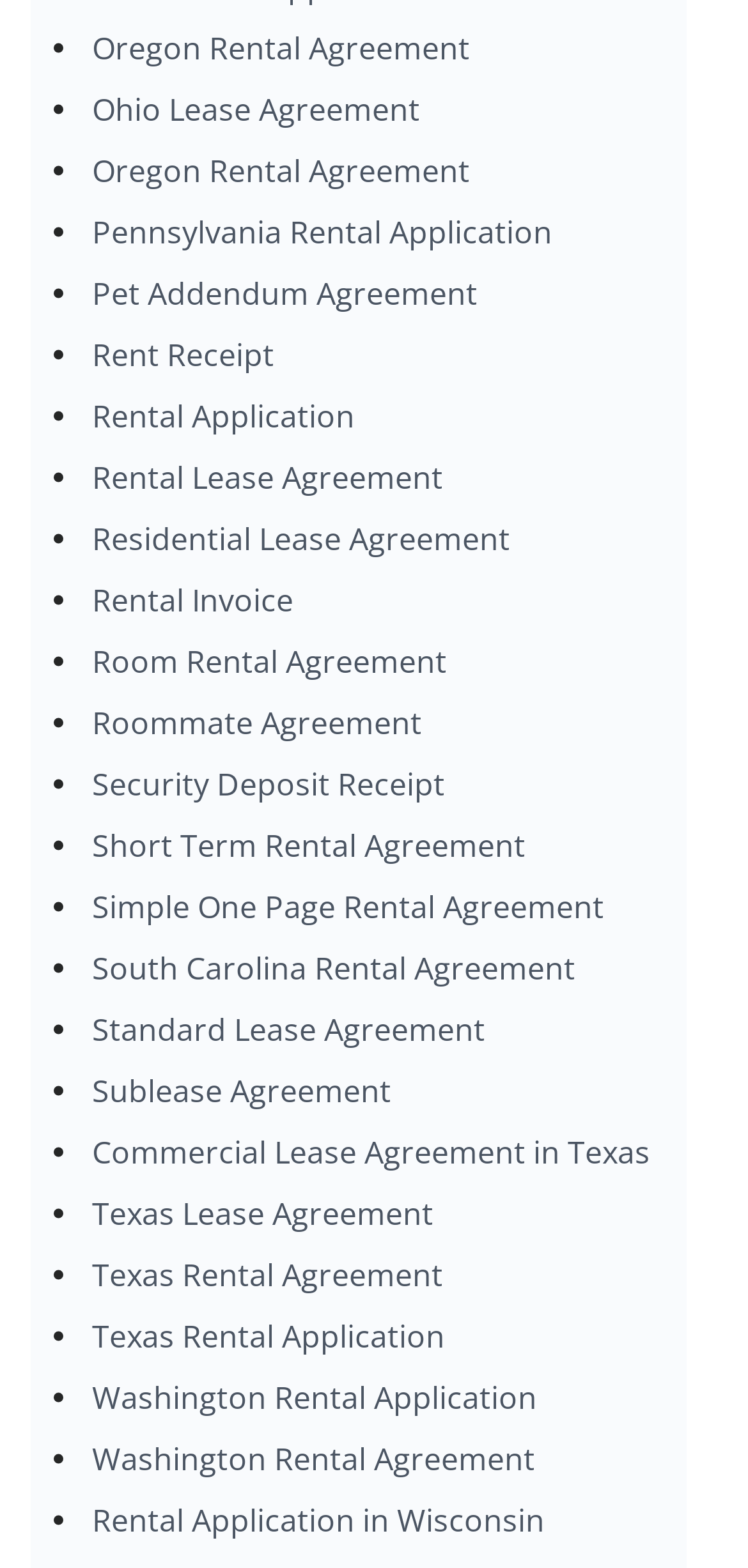Locate the bounding box coordinates of the area that needs to be clicked to fulfill the following instruction: "Download Rent Receipt". The coordinates should be in the format of four float numbers between 0 and 1, namely [left, top, right, bottom].

[0.123, 0.213, 0.367, 0.24]